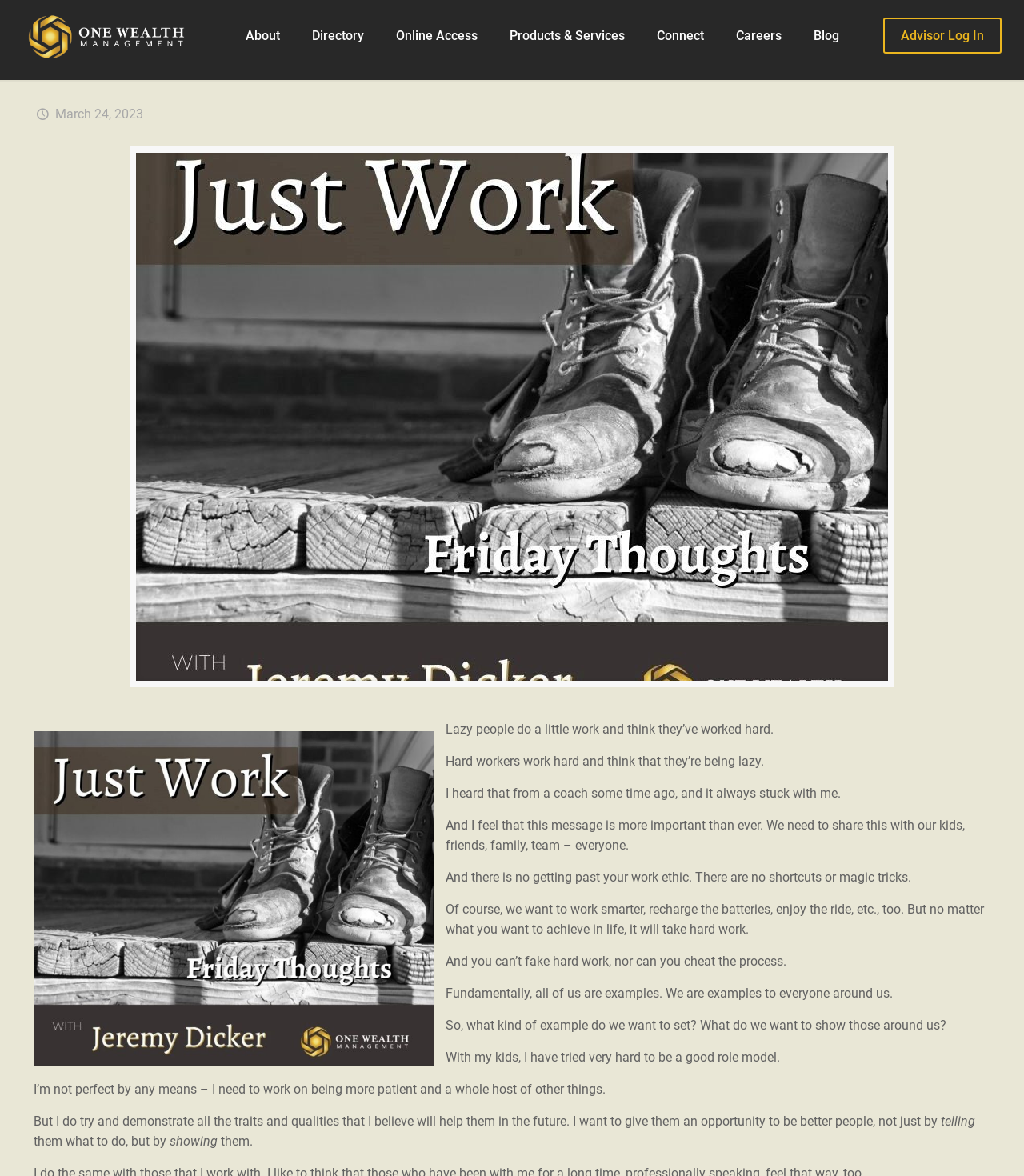What is the main topic of the text on the webpage?
Refer to the image and give a detailed answer to the query.

The main topic of the text on the webpage is about the importance of hard work and work ethic. The text discusses how hard work is essential to achieve success and how it's important to set a good example for others.